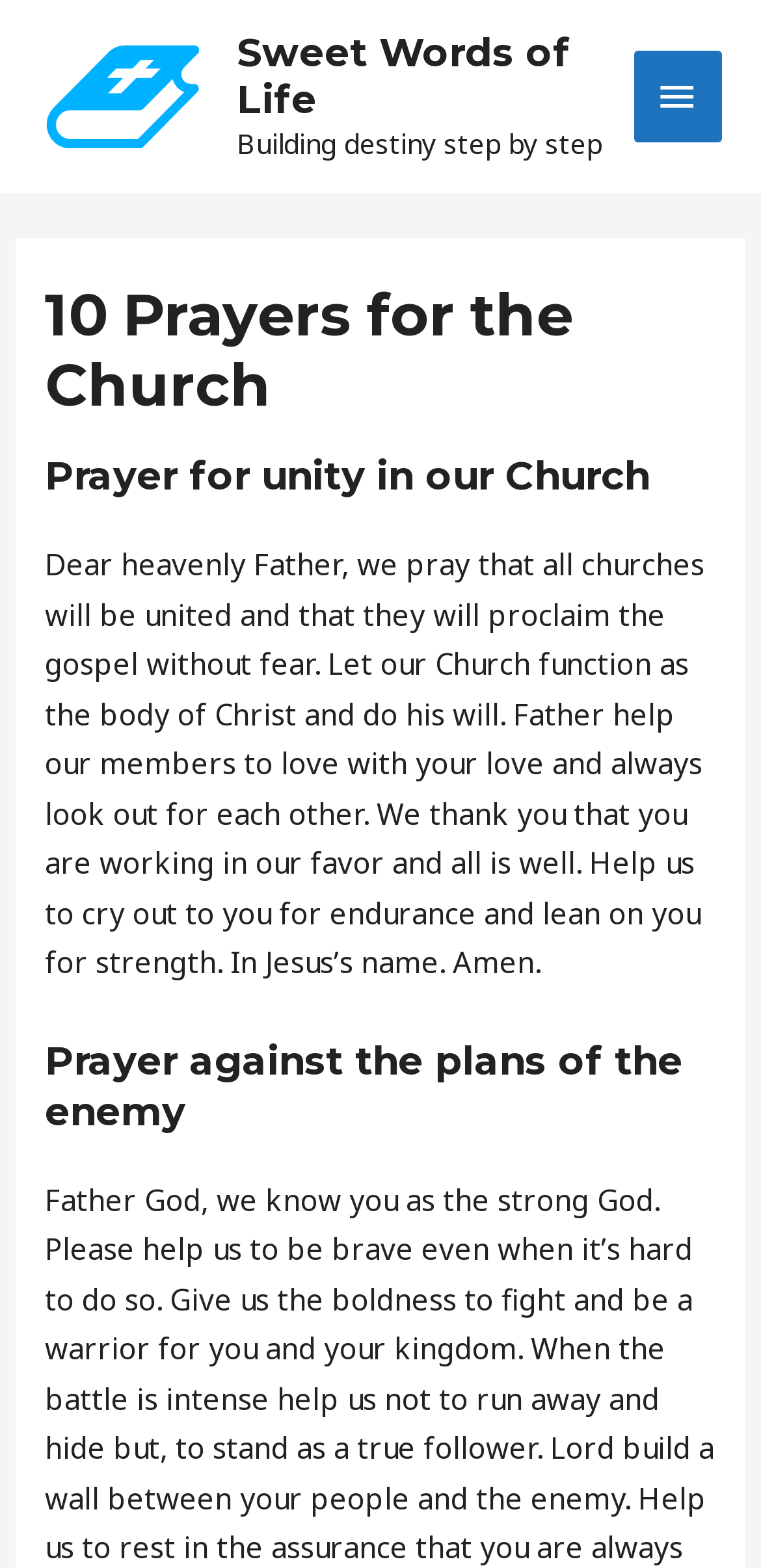Identify and extract the main heading of the webpage.

10 Prayers for the Church